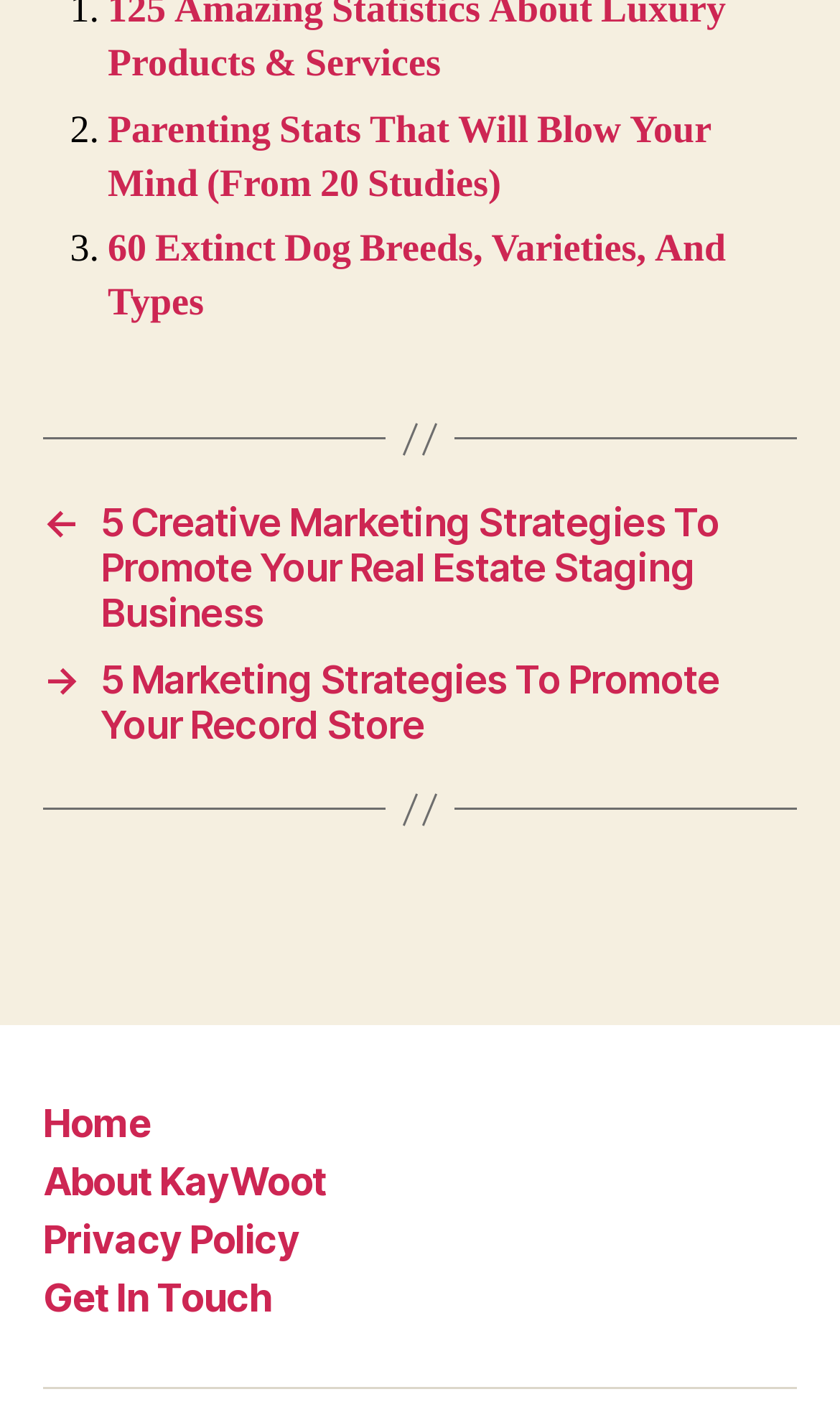Determine the bounding box coordinates for the area that needs to be clicked to fulfill this task: "Explore extinct dog breeds". The coordinates must be given as four float numbers between 0 and 1, i.e., [left, top, right, bottom].

[0.128, 0.16, 0.864, 0.234]